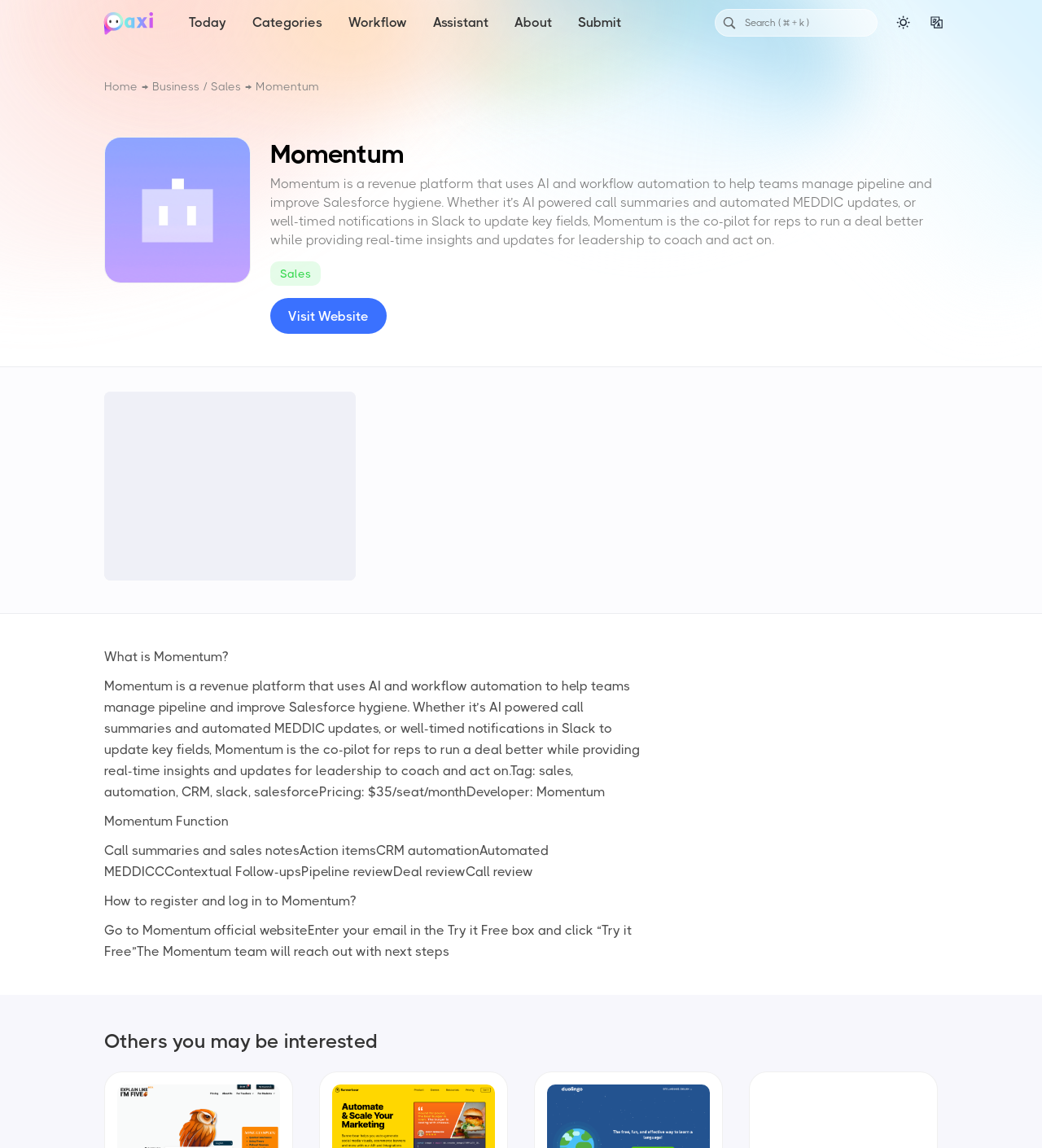Please identify the bounding box coordinates of the element on the webpage that should be clicked to follow this instruction: "Change theme". The bounding box coordinates should be given as four float numbers between 0 and 1, formatted as [left, top, right, bottom].

[0.859, 0.013, 0.874, 0.027]